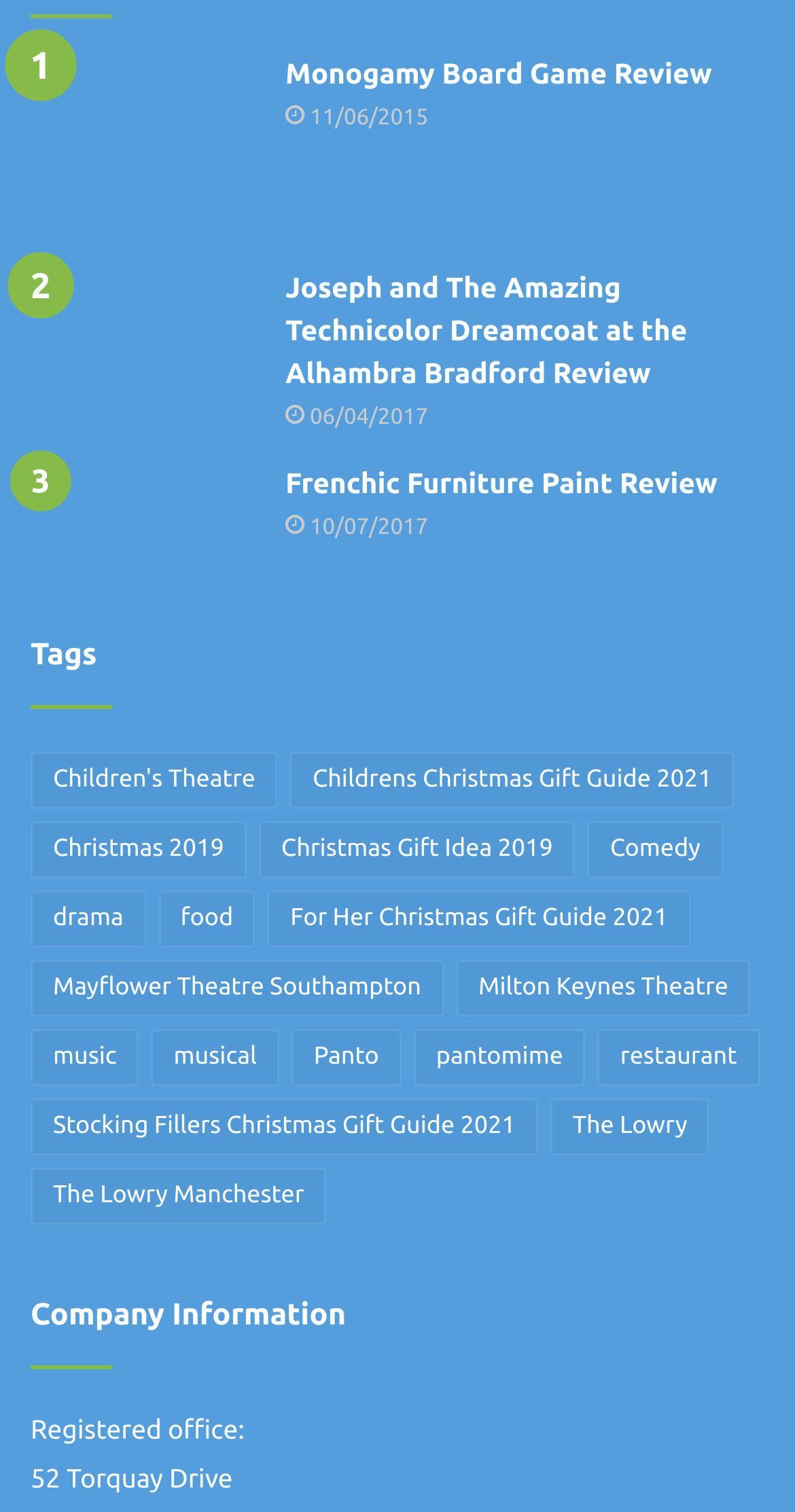Please examine the image and answer the question with a detailed explanation:
How many categories are listed on the webpage?

The number of categories listed on the webpage can be found by counting the number of link elements with category names. There are 14 categories listed, including 'Children's Theatre', 'Christmas 2019', 'Comedy', and others.